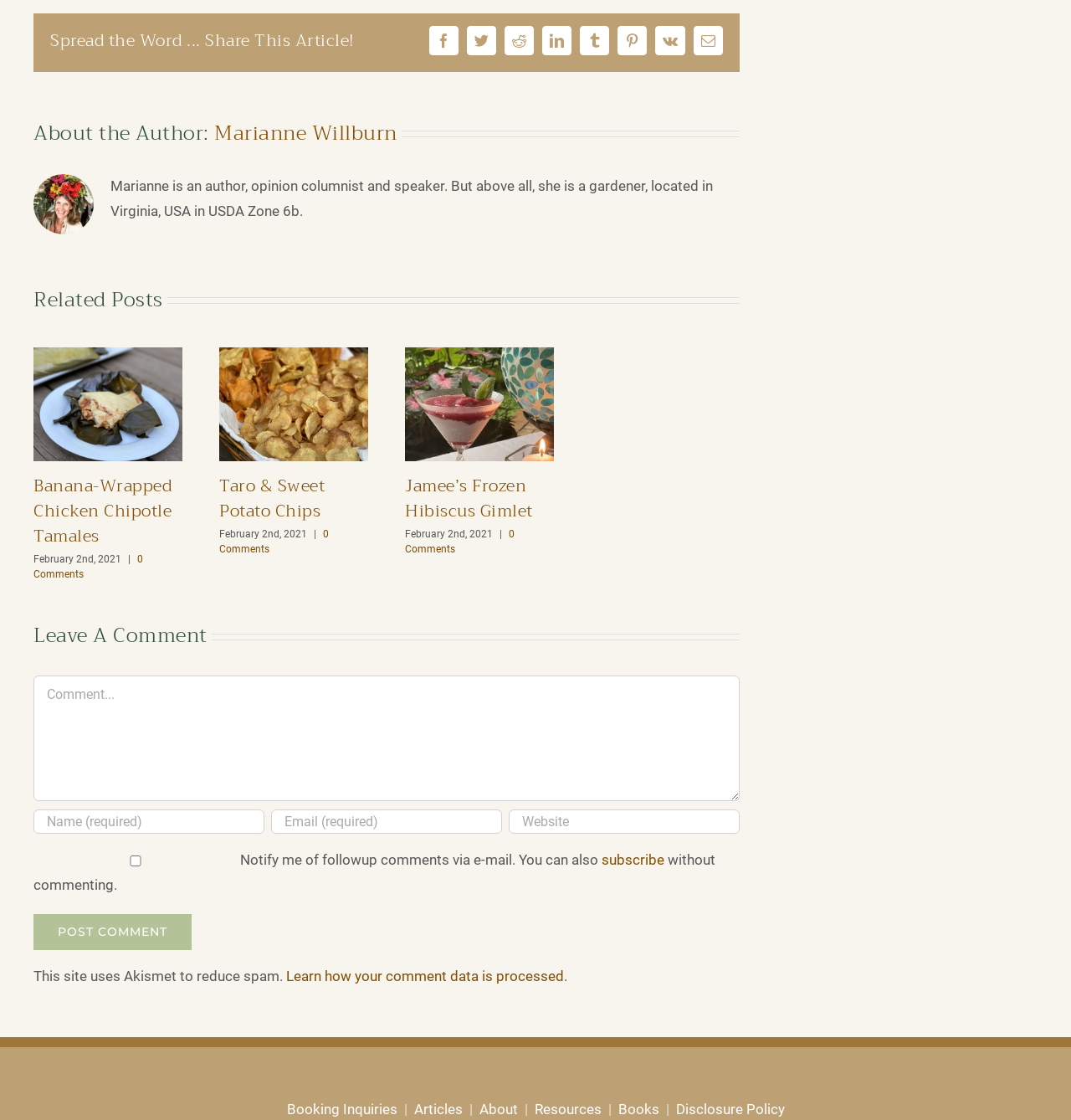Please identify the bounding box coordinates of the element's region that I should click in order to complete the following instruction: "Share this article on Facebook". The bounding box coordinates consist of four float numbers between 0 and 1, i.e., [left, top, right, bottom].

[0.401, 0.024, 0.428, 0.05]